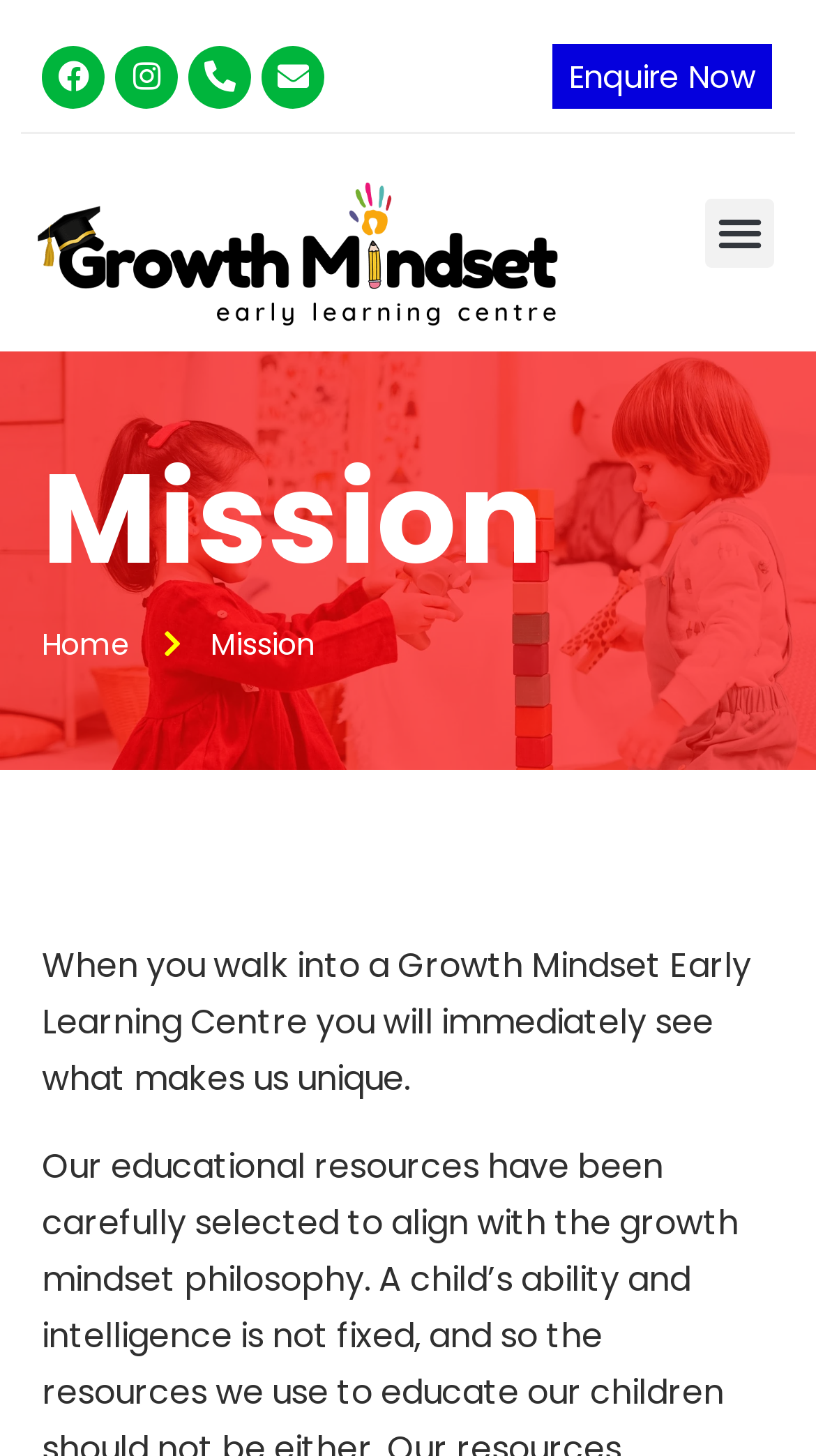From the details in the image, provide a thorough response to the question: How many navigation links are there at the top?

I looked at the top of the webpage and saw that there is only one navigation link, which is 'Enquire Now'.